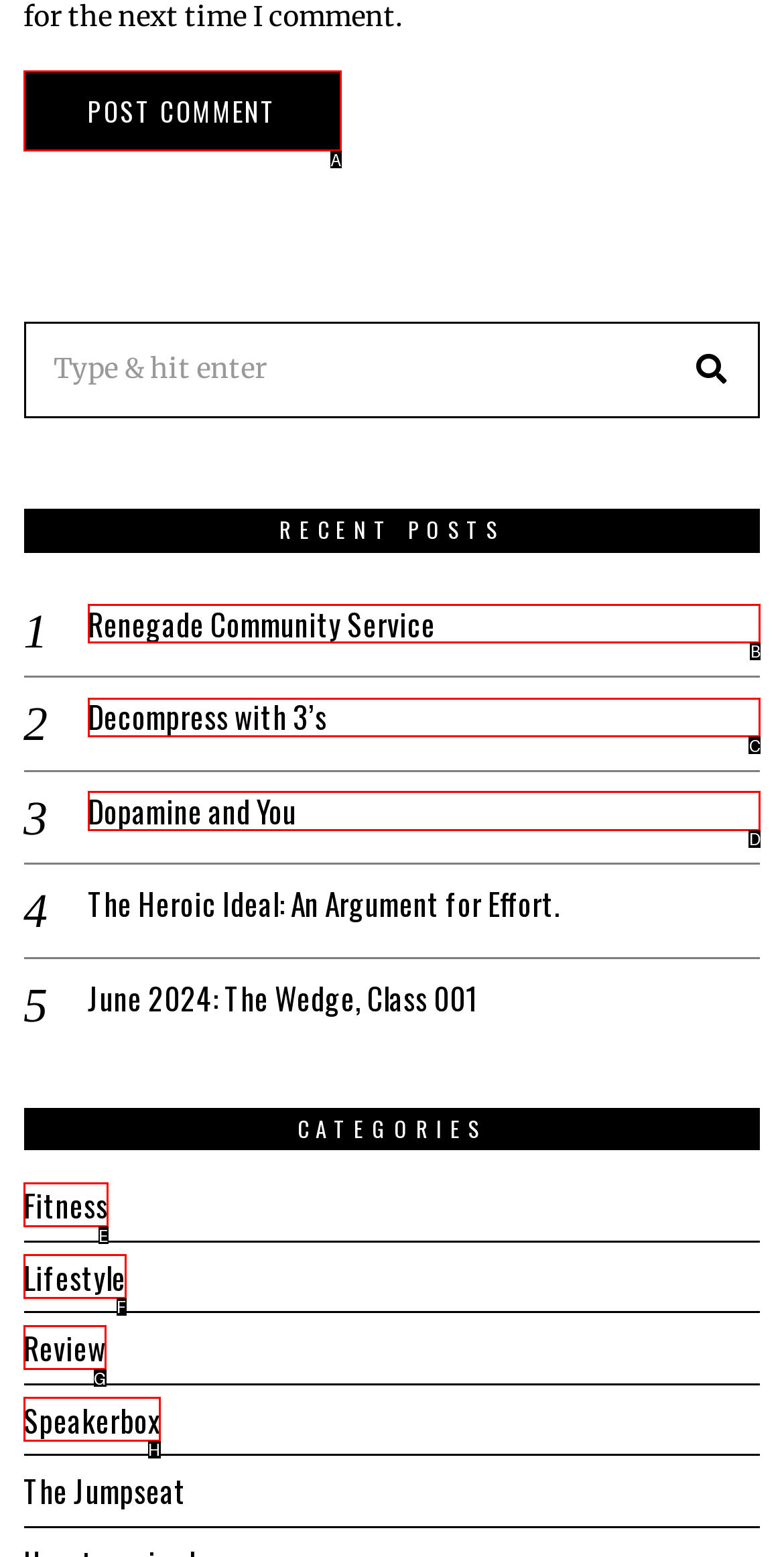Tell me which UI element to click to fulfill the given task: View recent post 'Renegade Community Service'. Respond with the letter of the correct option directly.

B